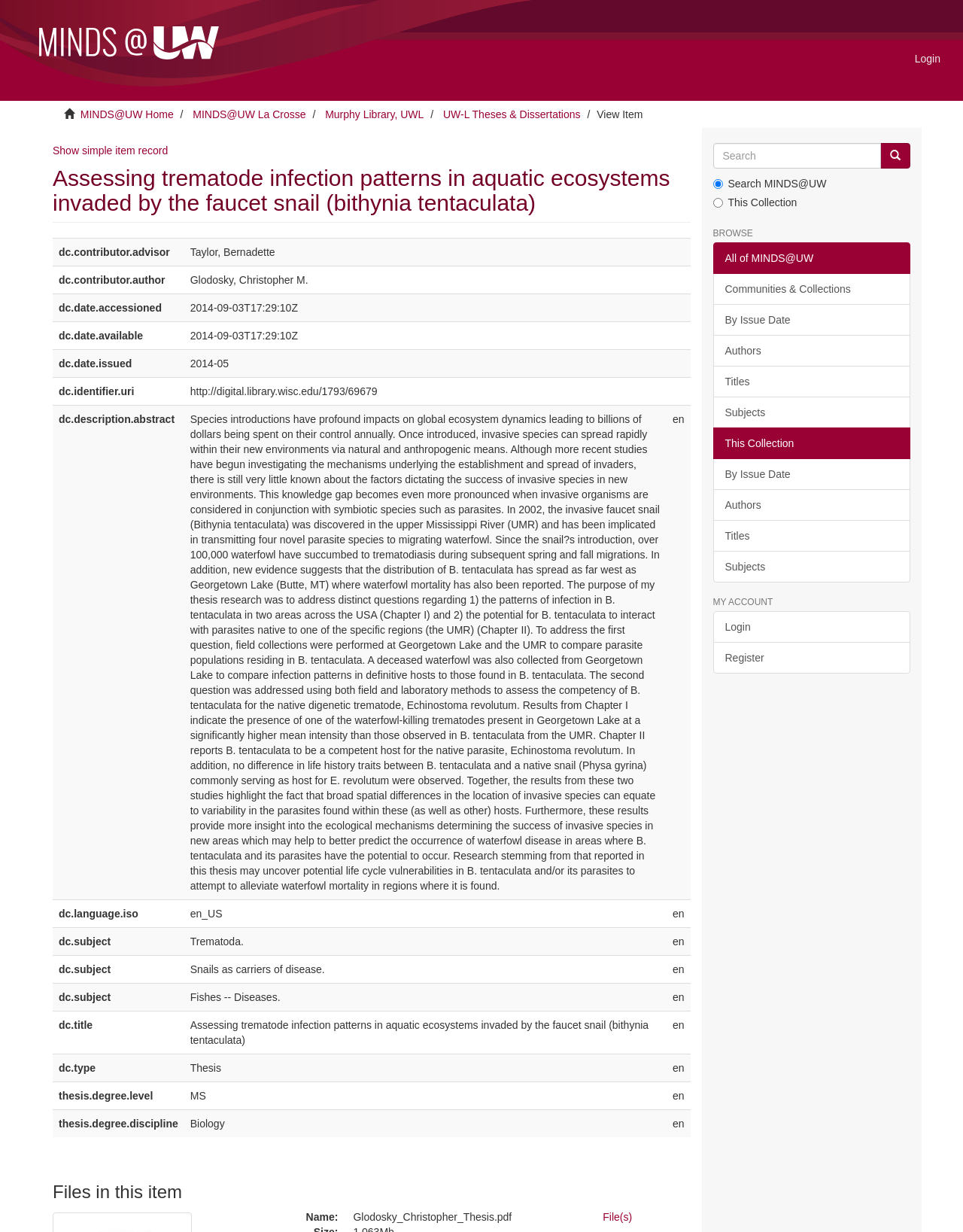Please find the bounding box coordinates of the element that must be clicked to perform the given instruction: "View the item details". The coordinates should be four float numbers from 0 to 1, i.e., [left, top, right, bottom].

[0.62, 0.088, 0.668, 0.098]